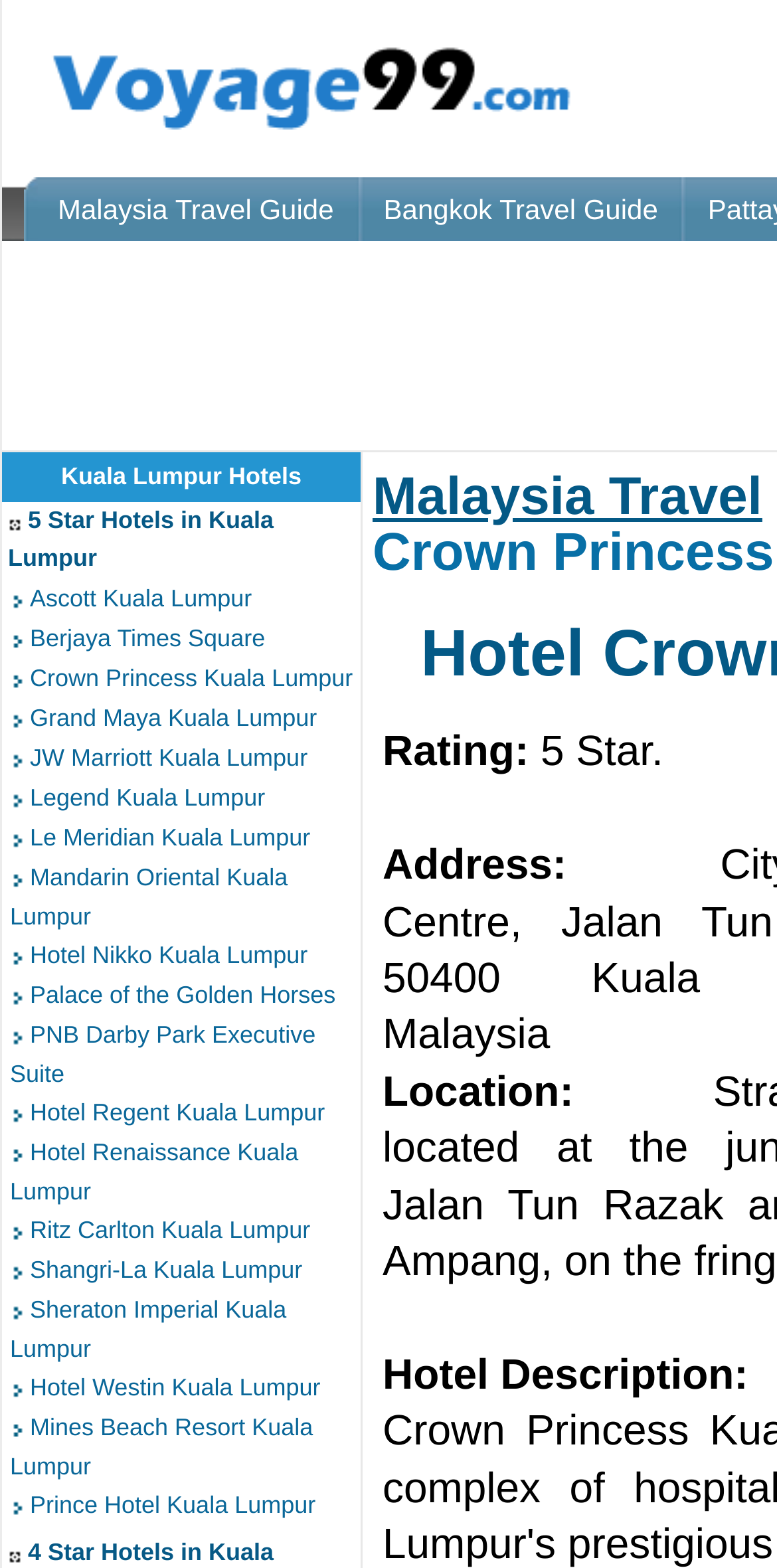Find and indicate the bounding box coordinates of the region you should select to follow the given instruction: "Click Voyage99".

[0.003, 0.097, 0.795, 0.118]